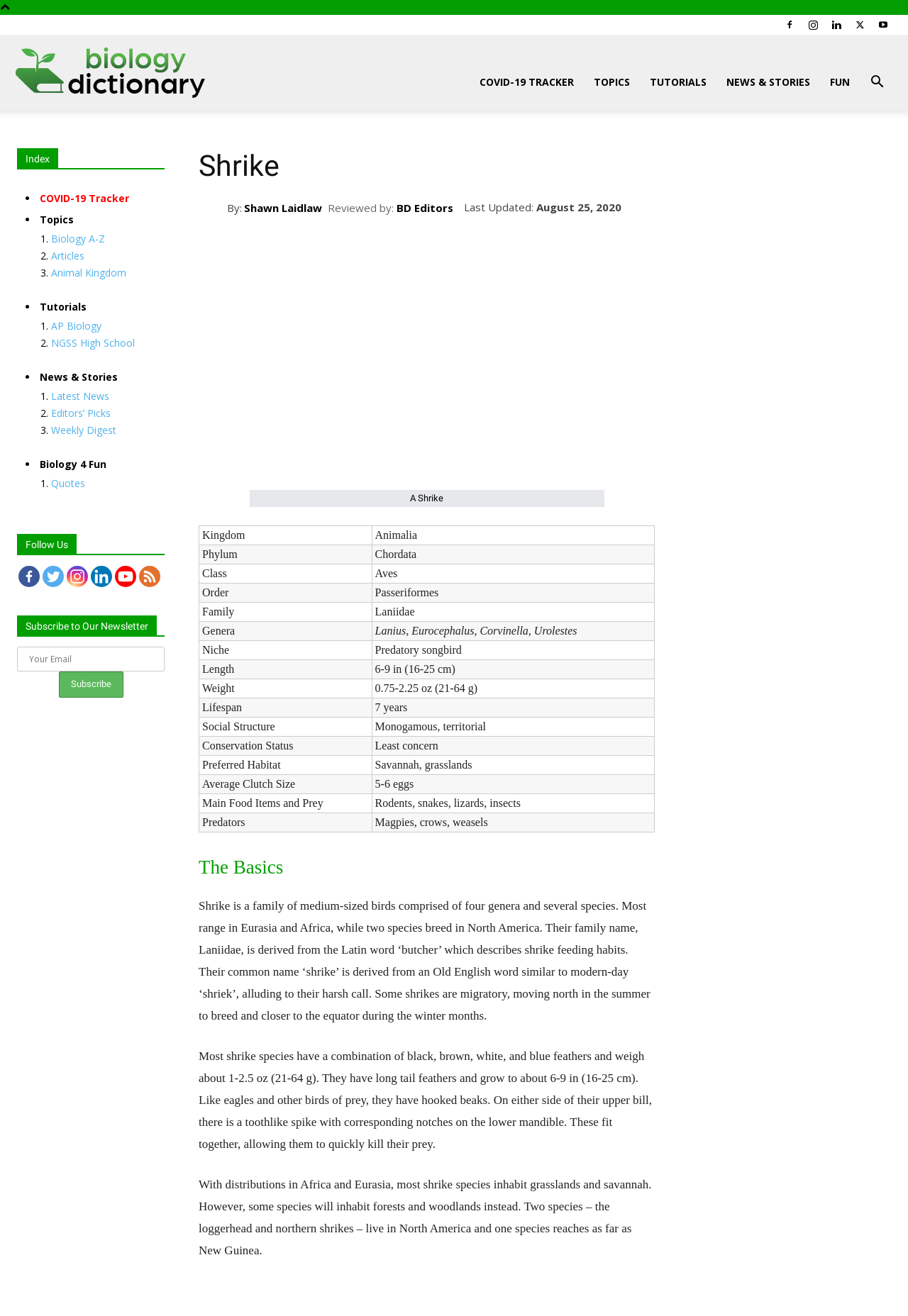Find the bounding box coordinates for the element that must be clicked to complete the instruction: "Learn about Shrike". The coordinates should be four float numbers between 0 and 1, indicated as [left, top, right, bottom].

[0.219, 0.113, 0.308, 0.14]